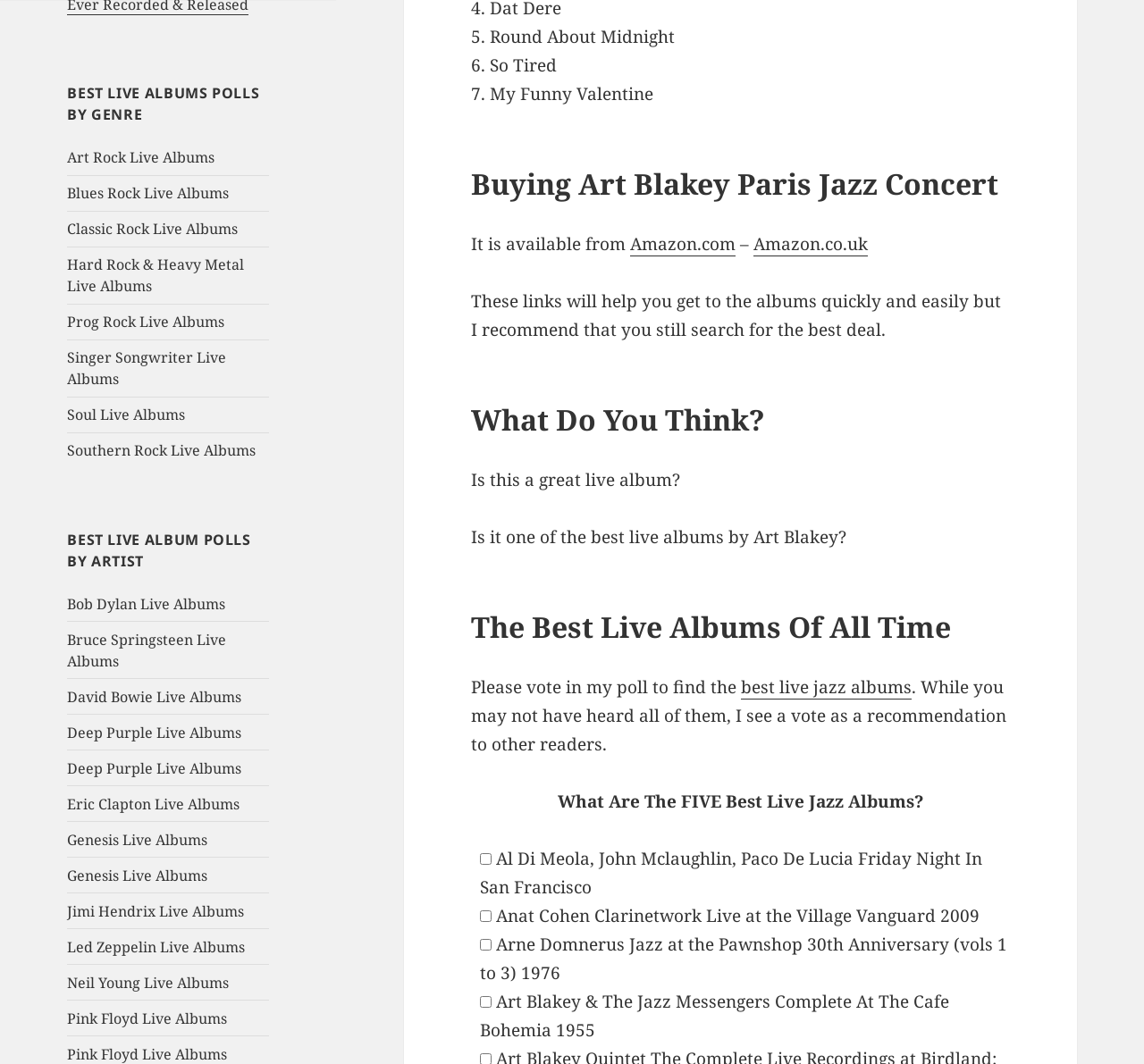Provide a single word or phrase to answer the given question: 
Can users vote for multiple albums in the poll?

Yes